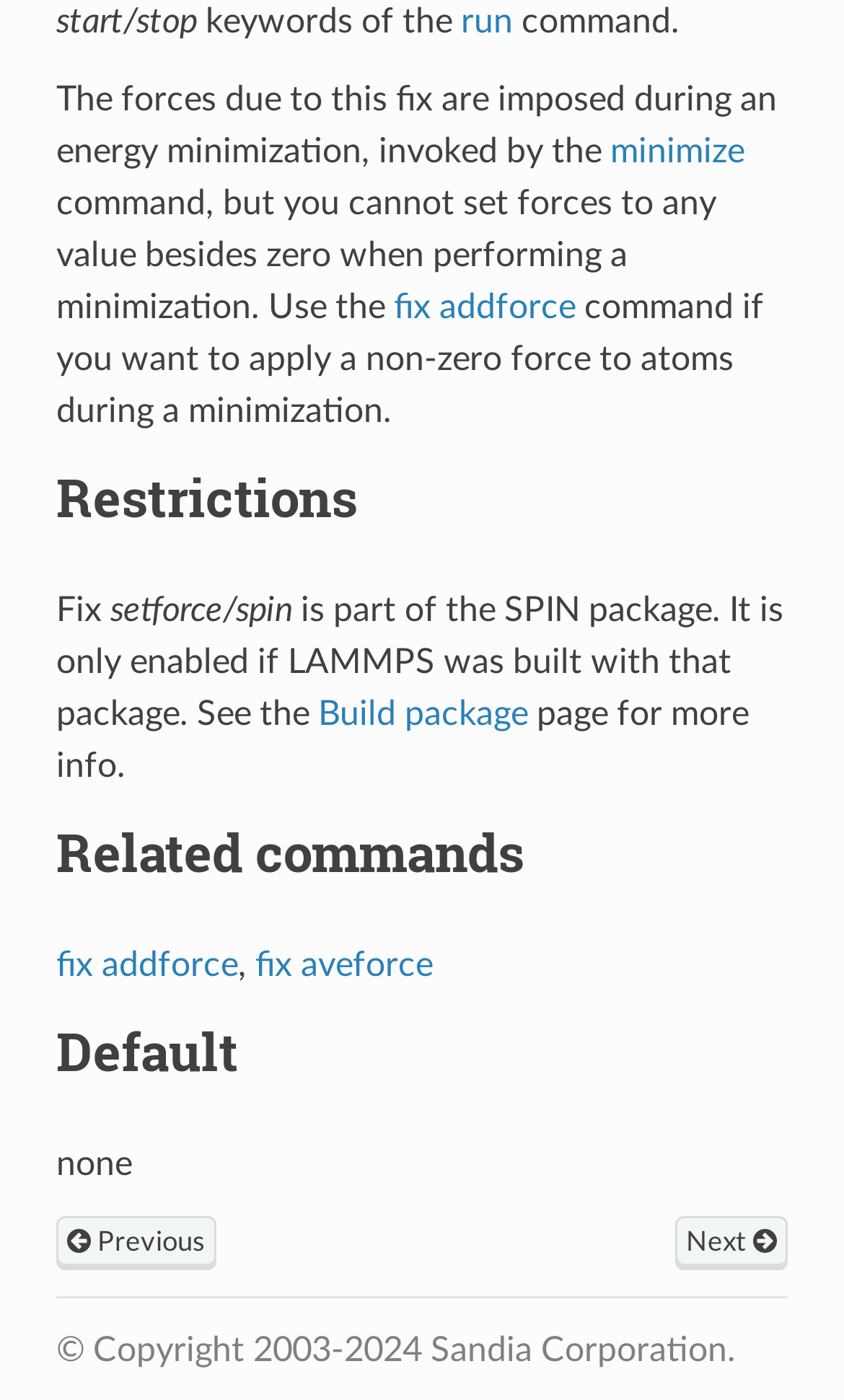Locate the bounding box coordinates of the element that needs to be clicked to carry out the instruction: "click minimize". The coordinates should be given as four float numbers ranging from 0 to 1, i.e., [left, top, right, bottom].

[0.723, 0.096, 0.882, 0.121]